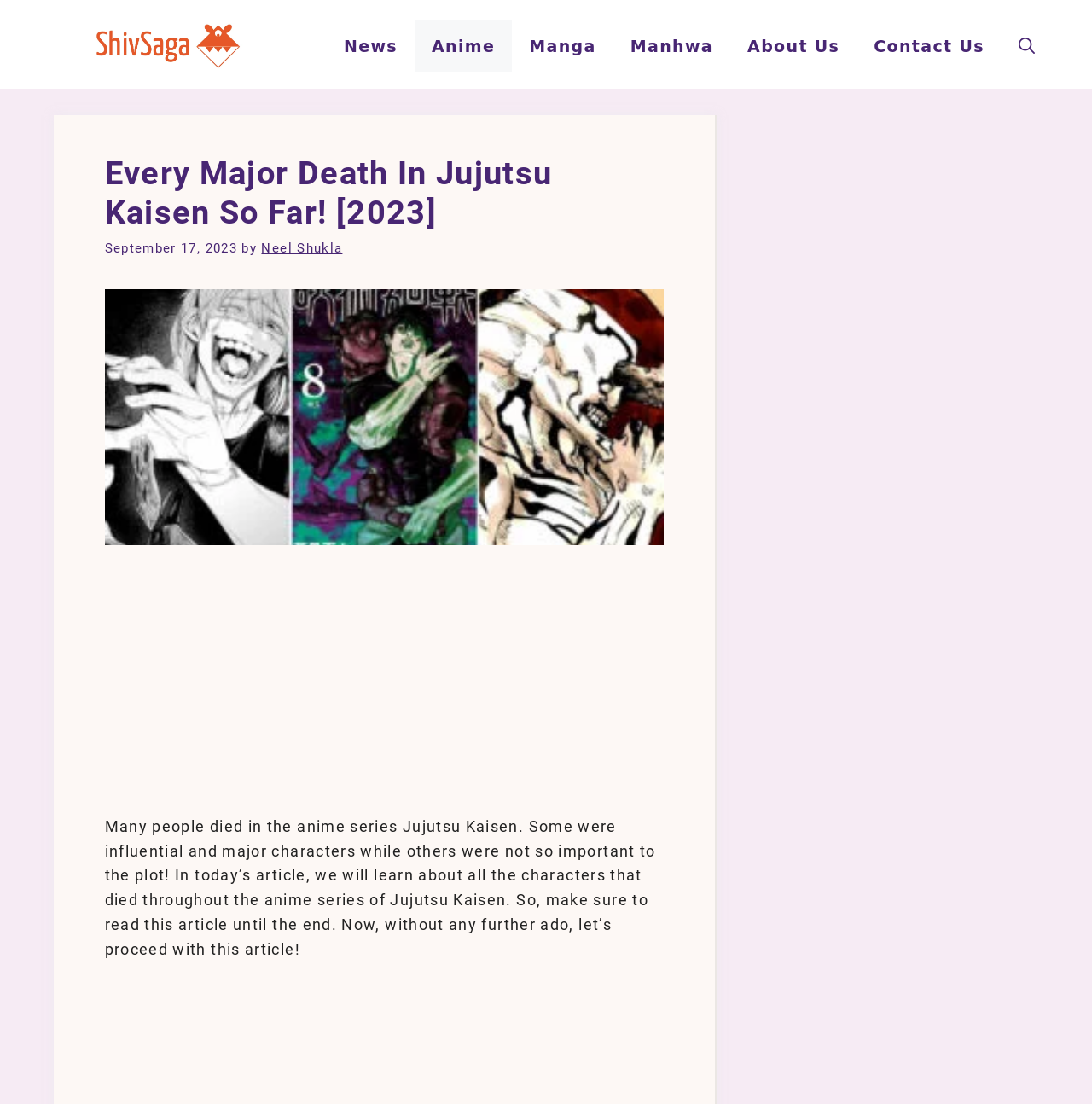Can you provide the bounding box coordinates for the element that should be clicked to implement the instruction: "search something"?

[0.917, 0.019, 0.963, 0.065]